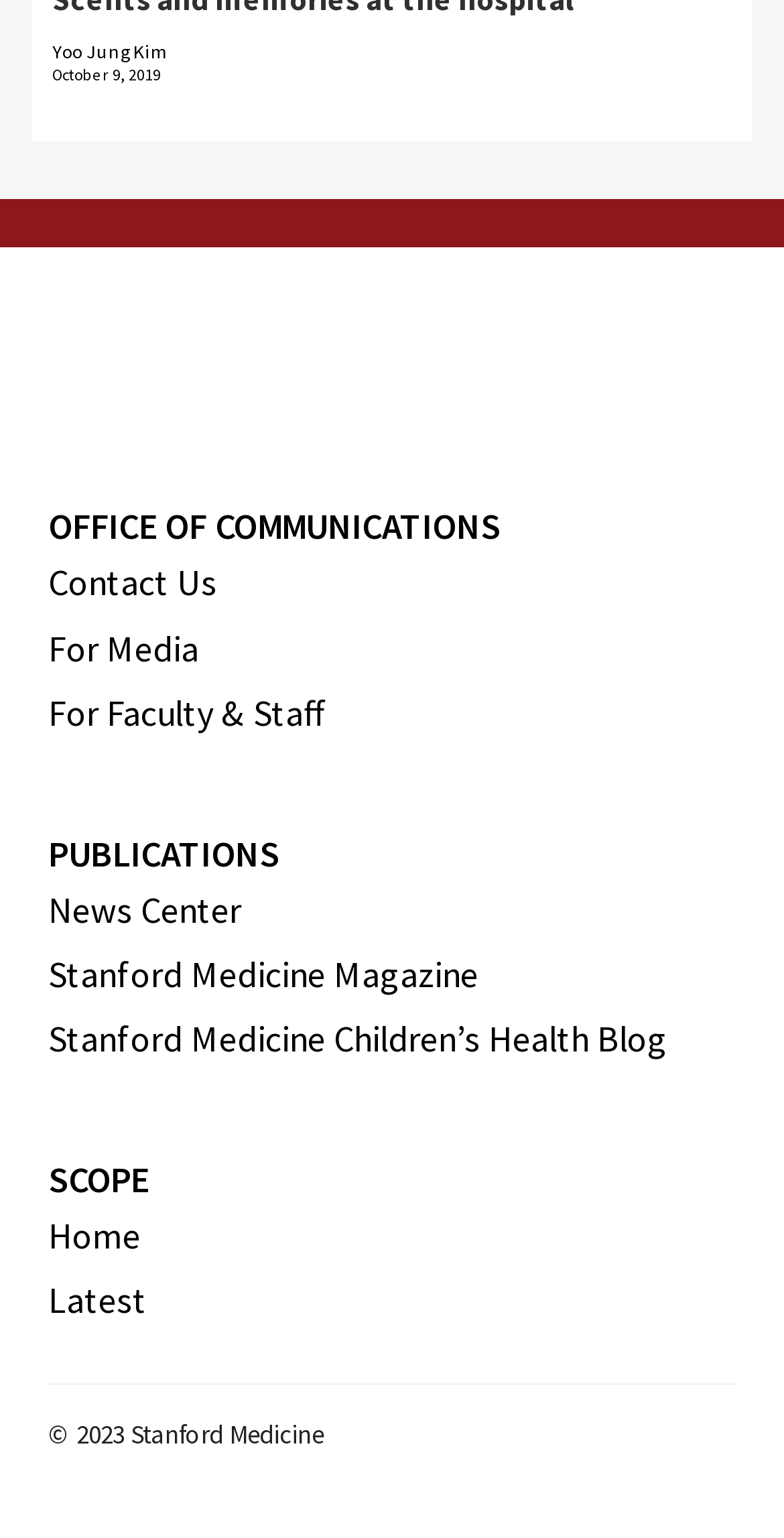Provide the bounding box coordinates of the area you need to click to execute the following instruction: "View author profile".

[0.067, 0.026, 0.215, 0.042]